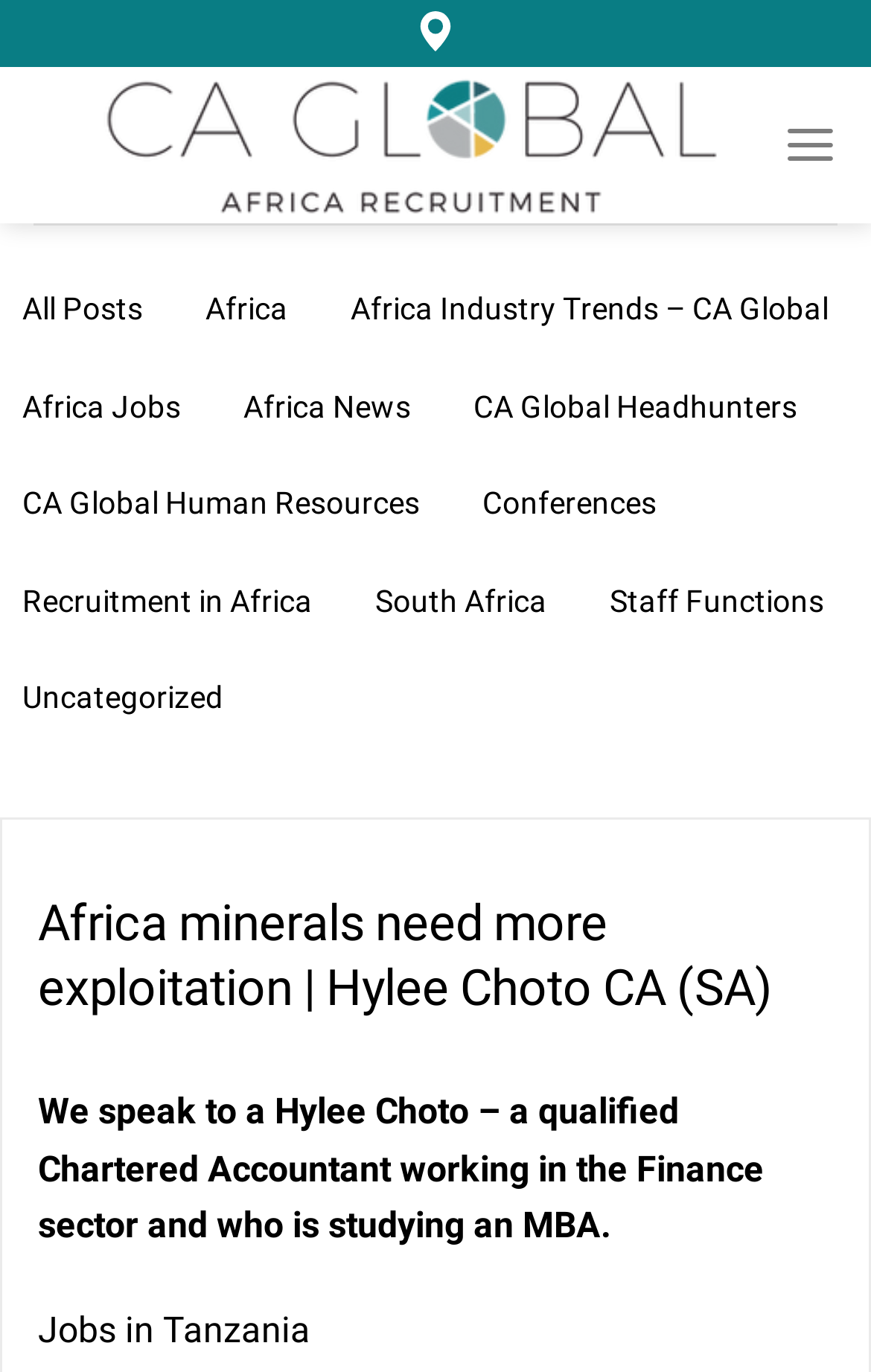Identify and extract the main heading of the webpage.

Africa minerals need more exploitation | Hylee Choto CA (SA)